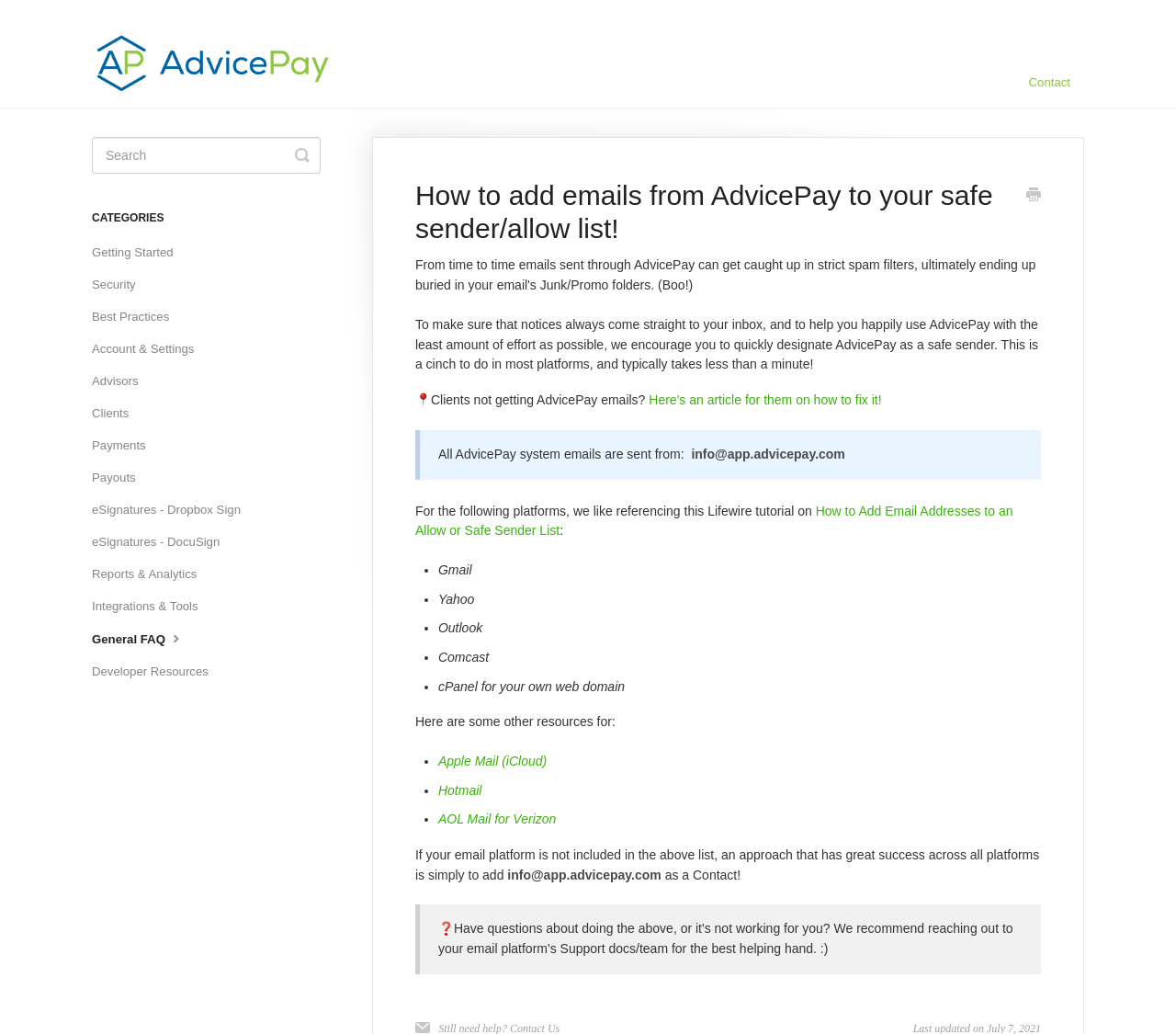Please pinpoint the bounding box coordinates for the region I should click to adhere to this instruction: "Click on the 'How to Add Email Addresses to an Allow or Safe Sender List' link".

[0.353, 0.487, 0.861, 0.52]